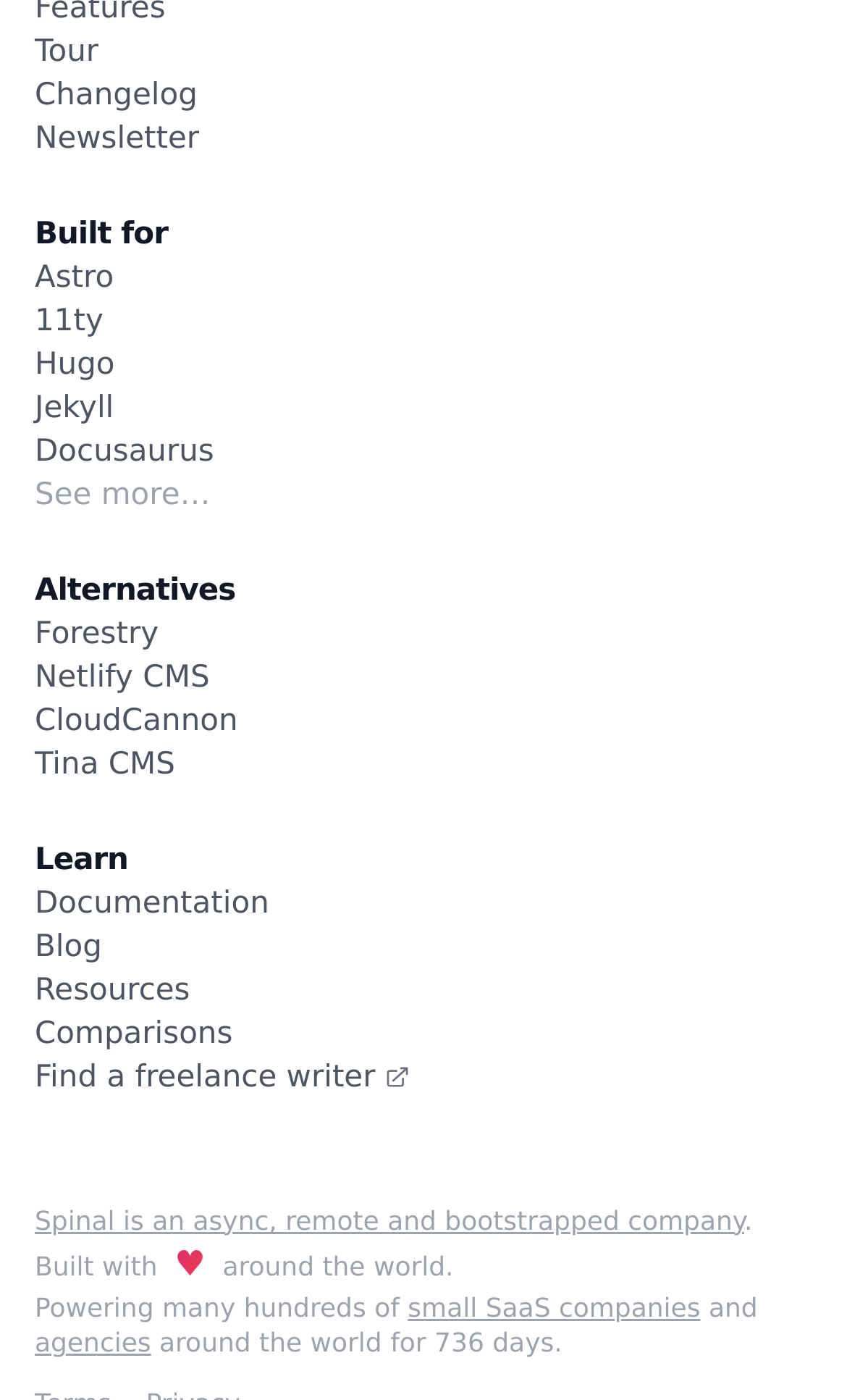Please reply to the following question using a single word or phrase: 
What is the last link in the 'Learn' category?

Find a freelance writer